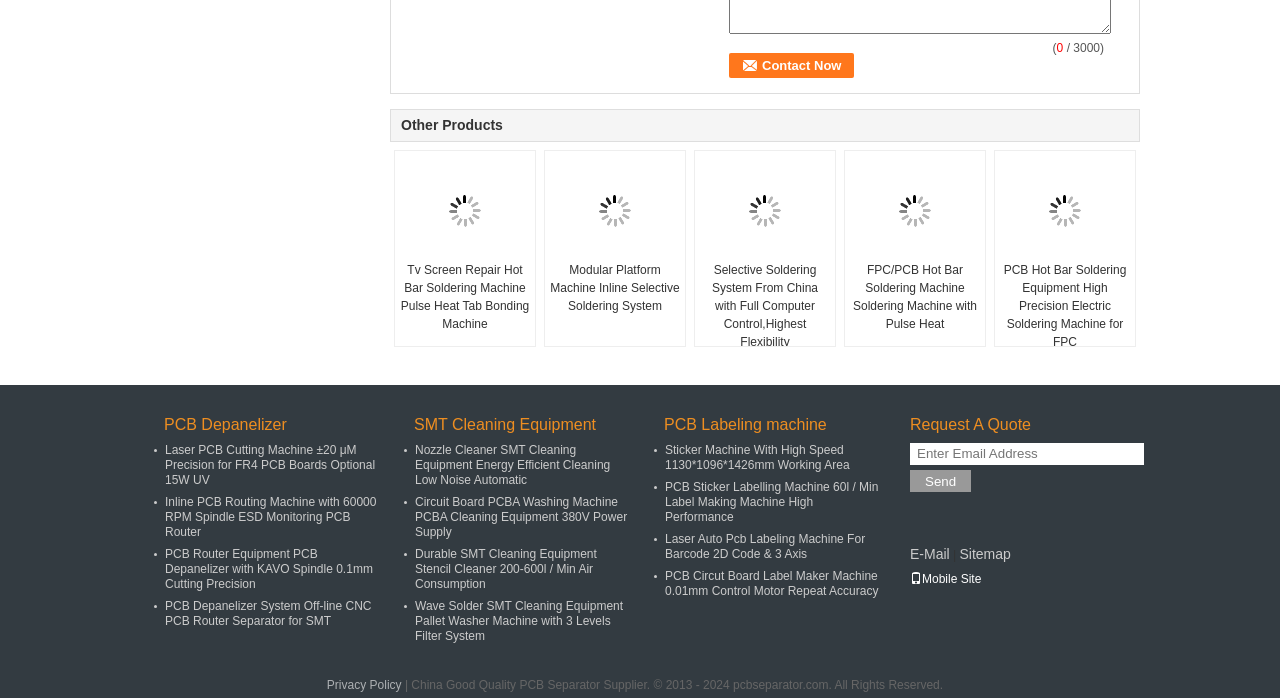Locate and provide the bounding box coordinates for the HTML element that matches this description: "Privacy Policy".

[0.255, 0.971, 0.314, 0.991]